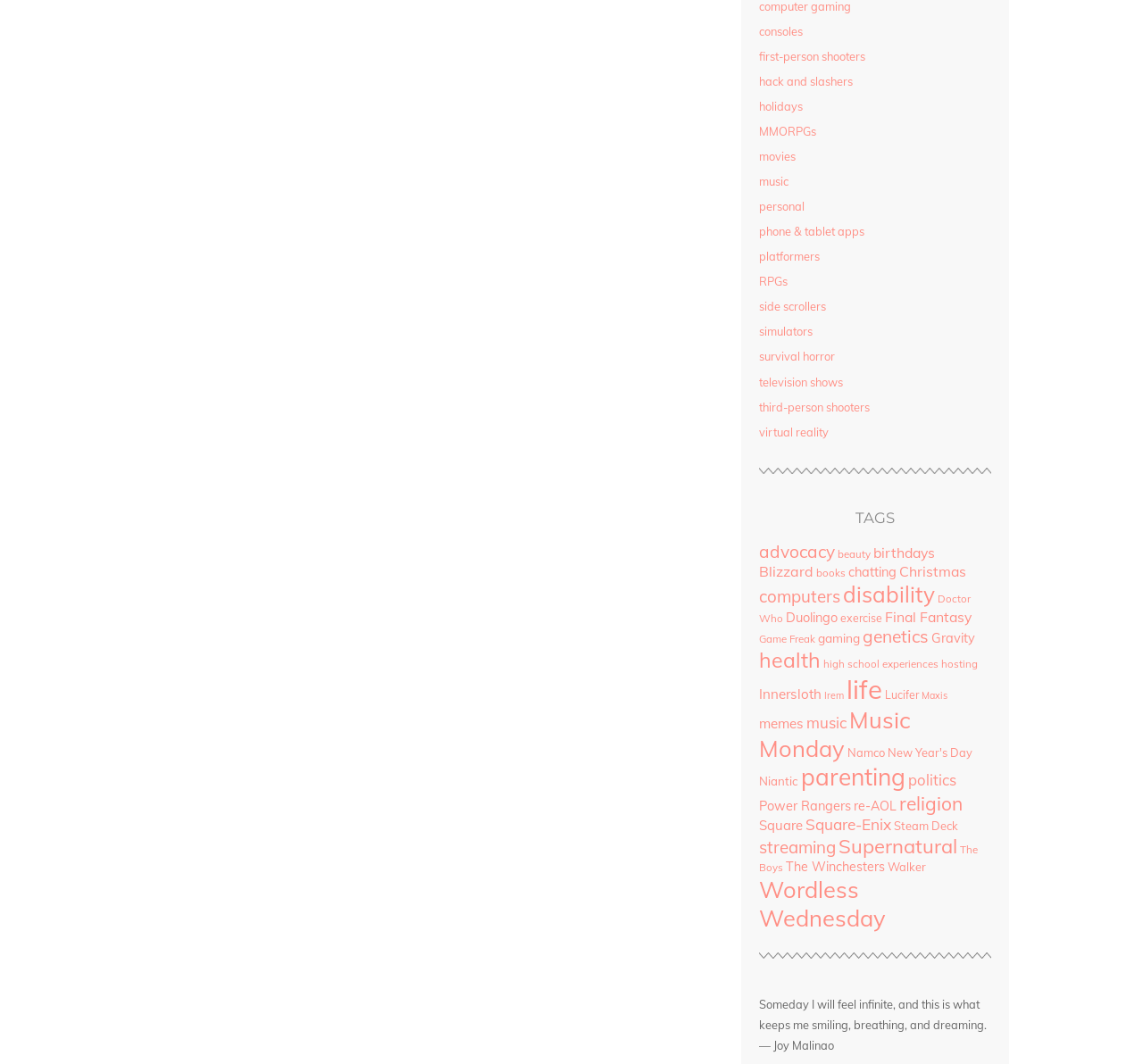What is the category of the link 'Doctor Who'?
Using the image as a reference, answer with just one word or a short phrase.

TV Shows